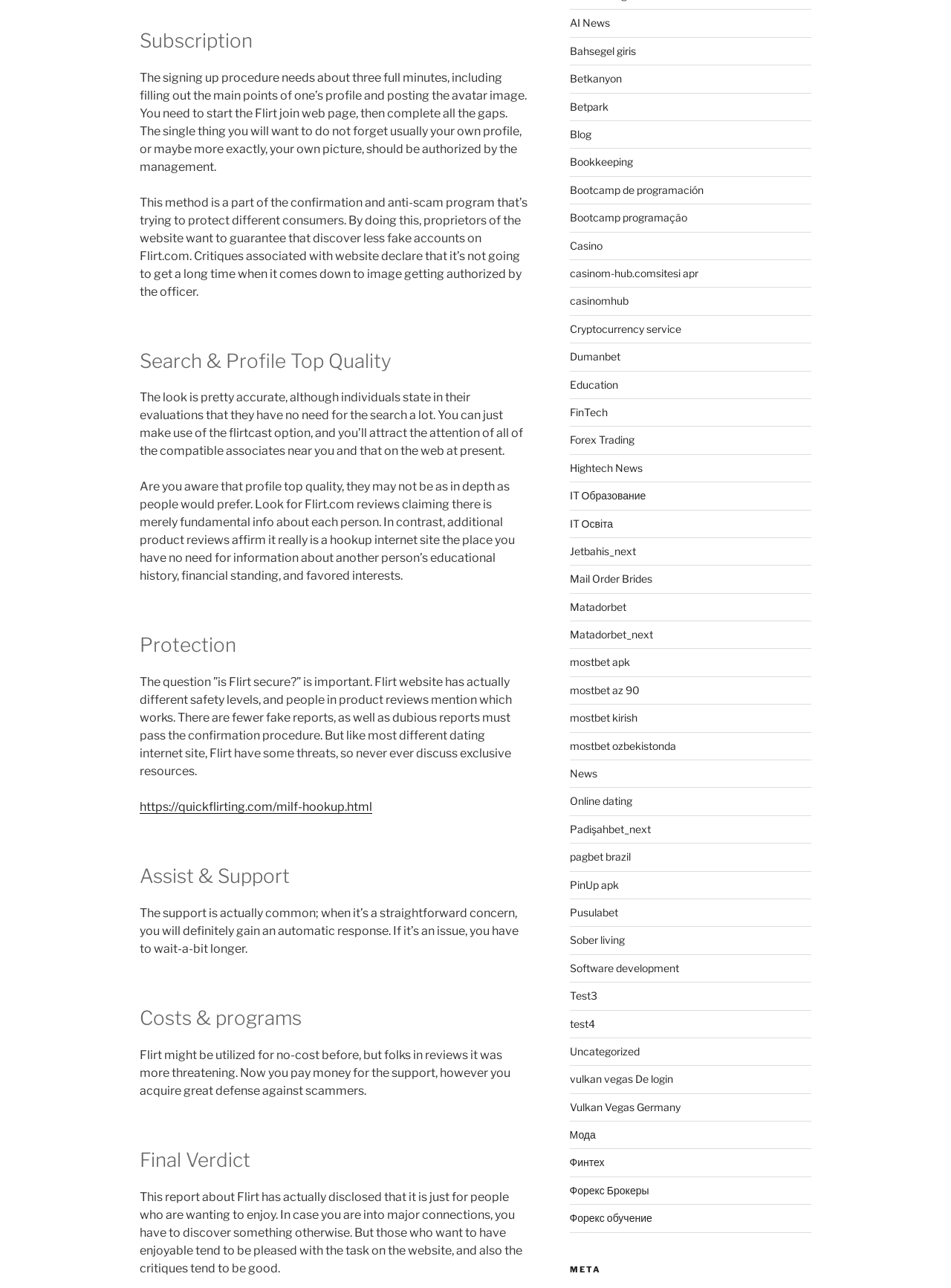Please predict the bounding box coordinates (top-left x, top-left y, bottom-right x, bottom-right y) for the UI element in the screenshot that fits the description: Mail Order Brides

[0.599, 0.444, 0.686, 0.454]